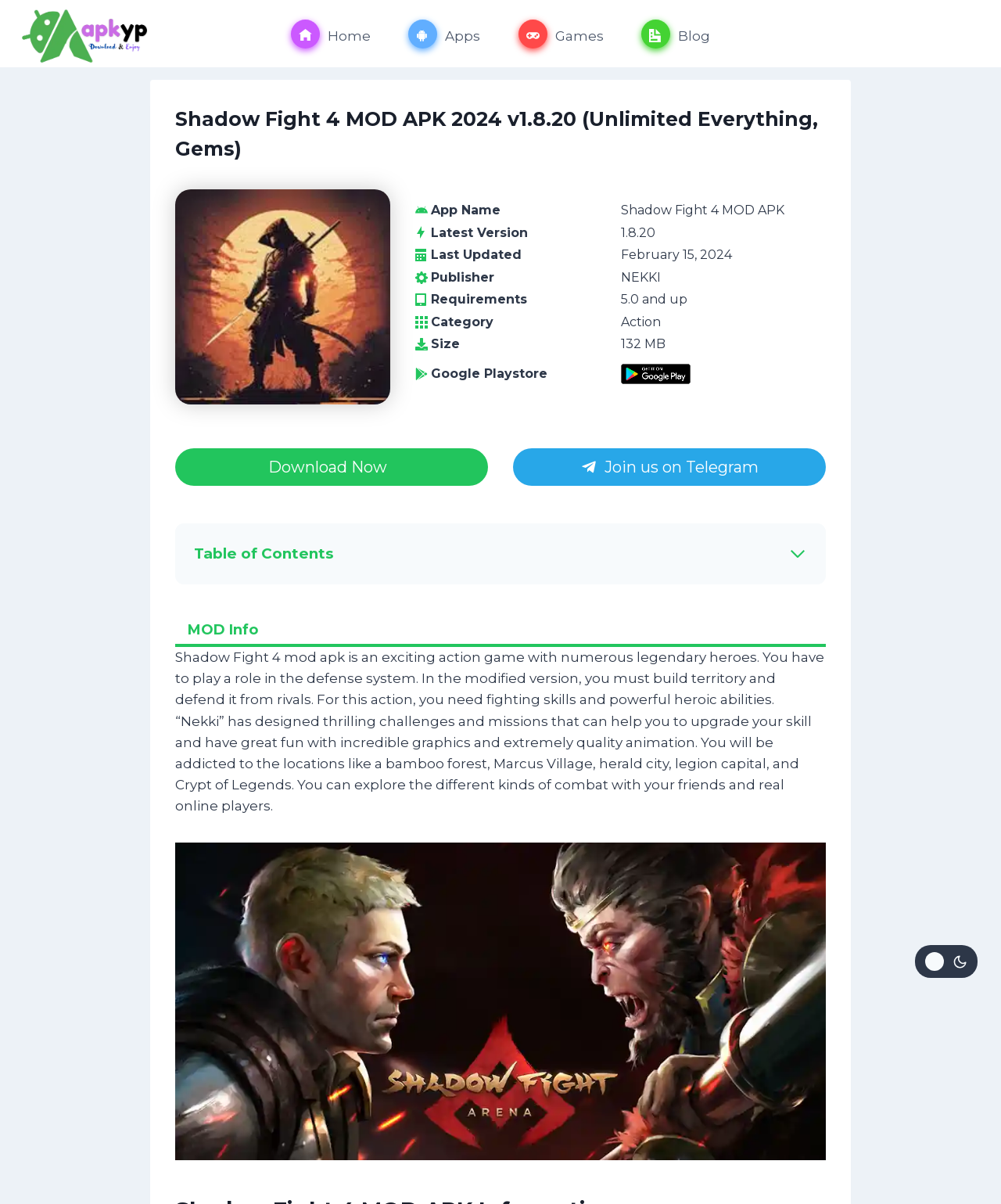Utilize the details in the image to give a detailed response to the question: What is the minimum Android version required to play the game?

I found the answer by looking at the static text 'Requirements' and its corresponding value '5.0 and up'.